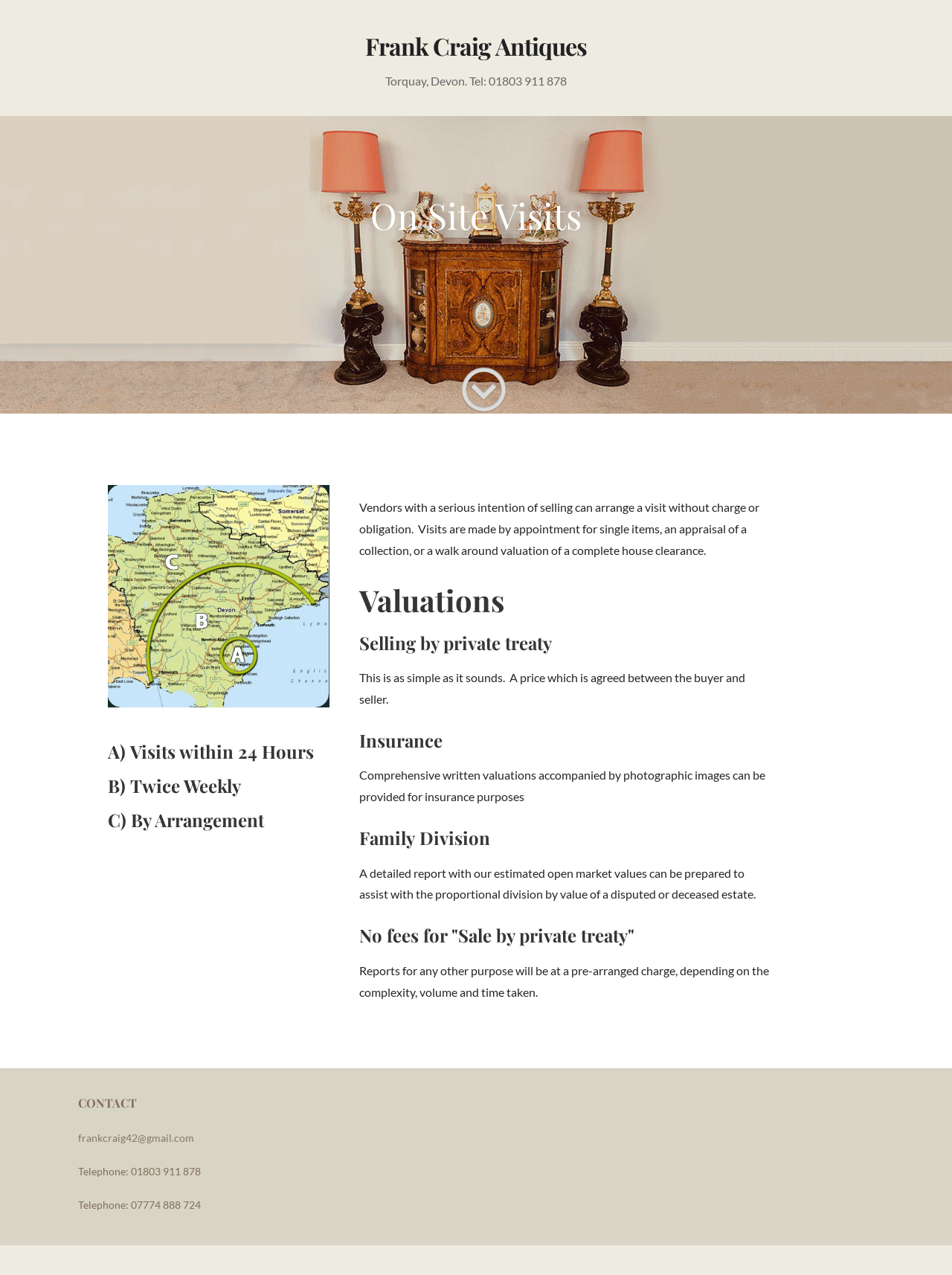How many types of on-site visits are mentioned?
Carefully examine the image and provide a detailed answer to the question.

The webpage mentions three types of on-site visits: visits within 24 hours, twice weekly visits, and visits by arrangement, as listed under the 'On Site Visits' heading.